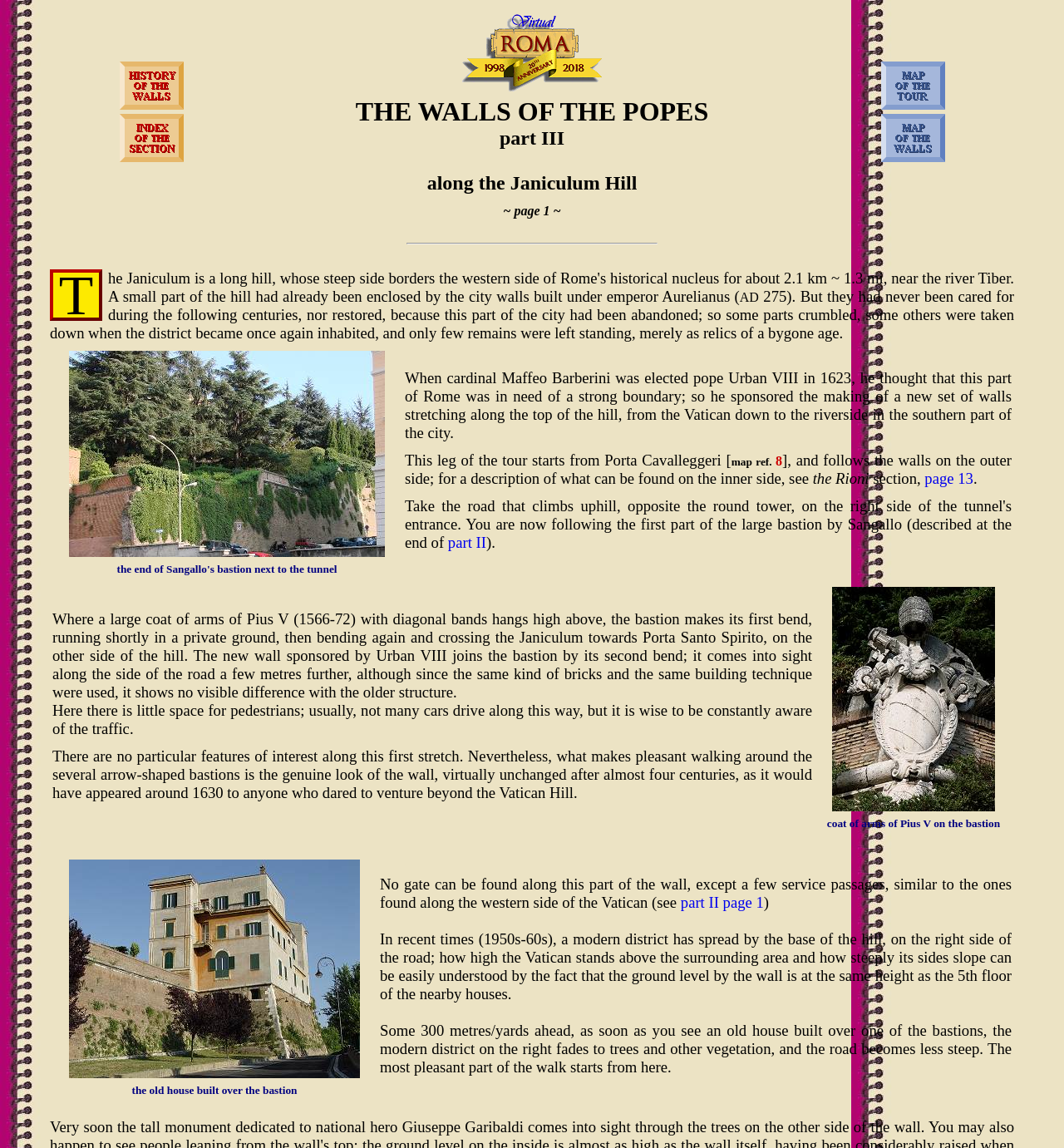What is the shape of the bastions mentioned in the text?
Please respond to the question with as much detail as possible.

The text states, 'what makes pleasant walking around the several arrow-shaped bastions is the genuine look of the wall, virtually unchanged after almost four centuries, as it would have appeared around 1630 to anyone who dared to venture beyond the Vatican Hill.'